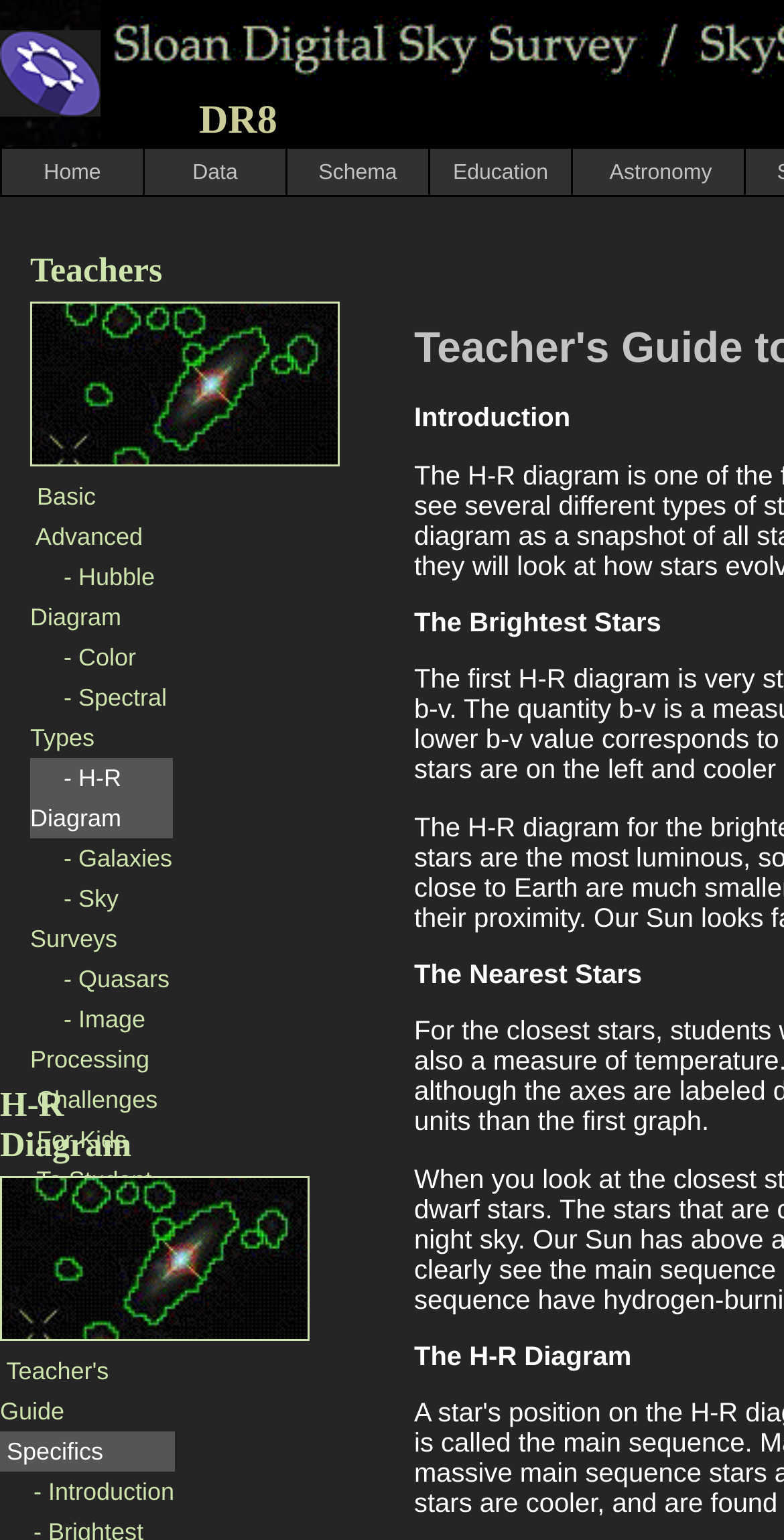Locate the bounding box coordinates of the element that should be clicked to execute the following instruction: "Access the Teachers page".

[0.038, 0.163, 0.207, 0.188]